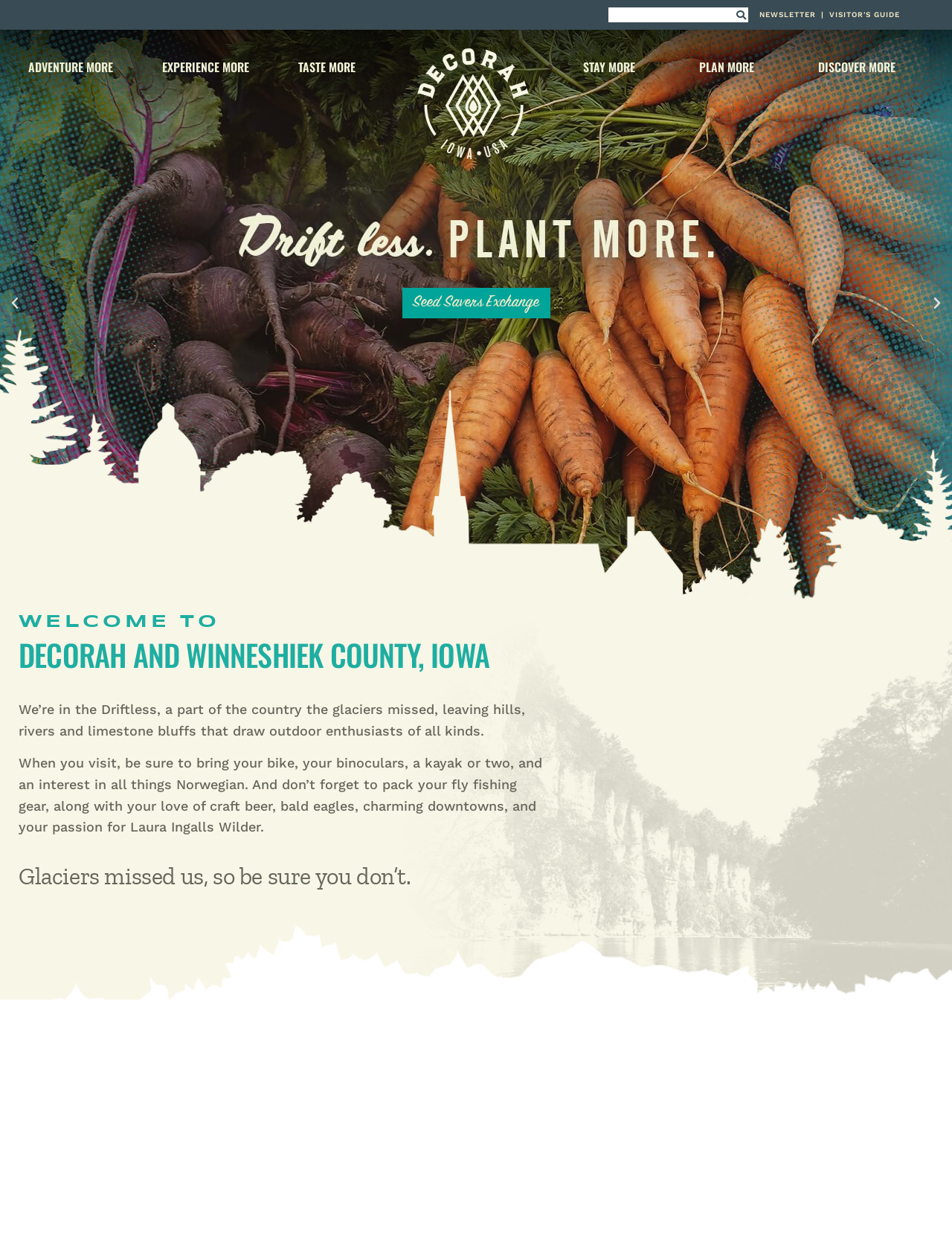Bounding box coordinates must be specified in the format (top-left x, top-left y, bottom-right x, bottom-right y). All values should be floating point numbers between 0 and 1. What are the bounding box coordinates of the UI element described as: title="Permanent Link to Dear Hollywood…"

None